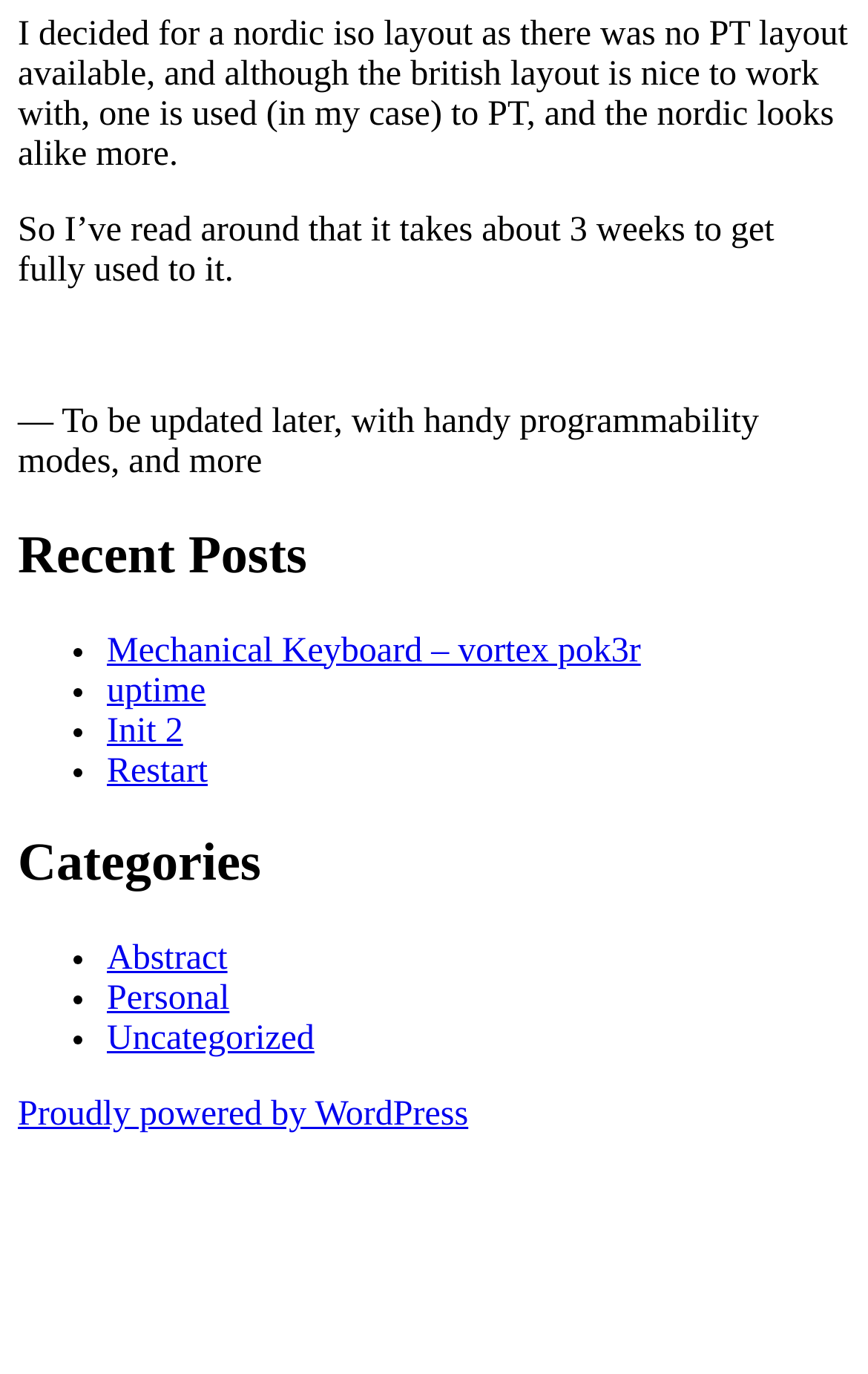How many categories are listed?
Can you give a detailed and elaborate answer to the question?

In the 'Categories' section, there are three list items, each with a link to a category, namely 'Abstract', 'Personal', and 'Uncategorized'.